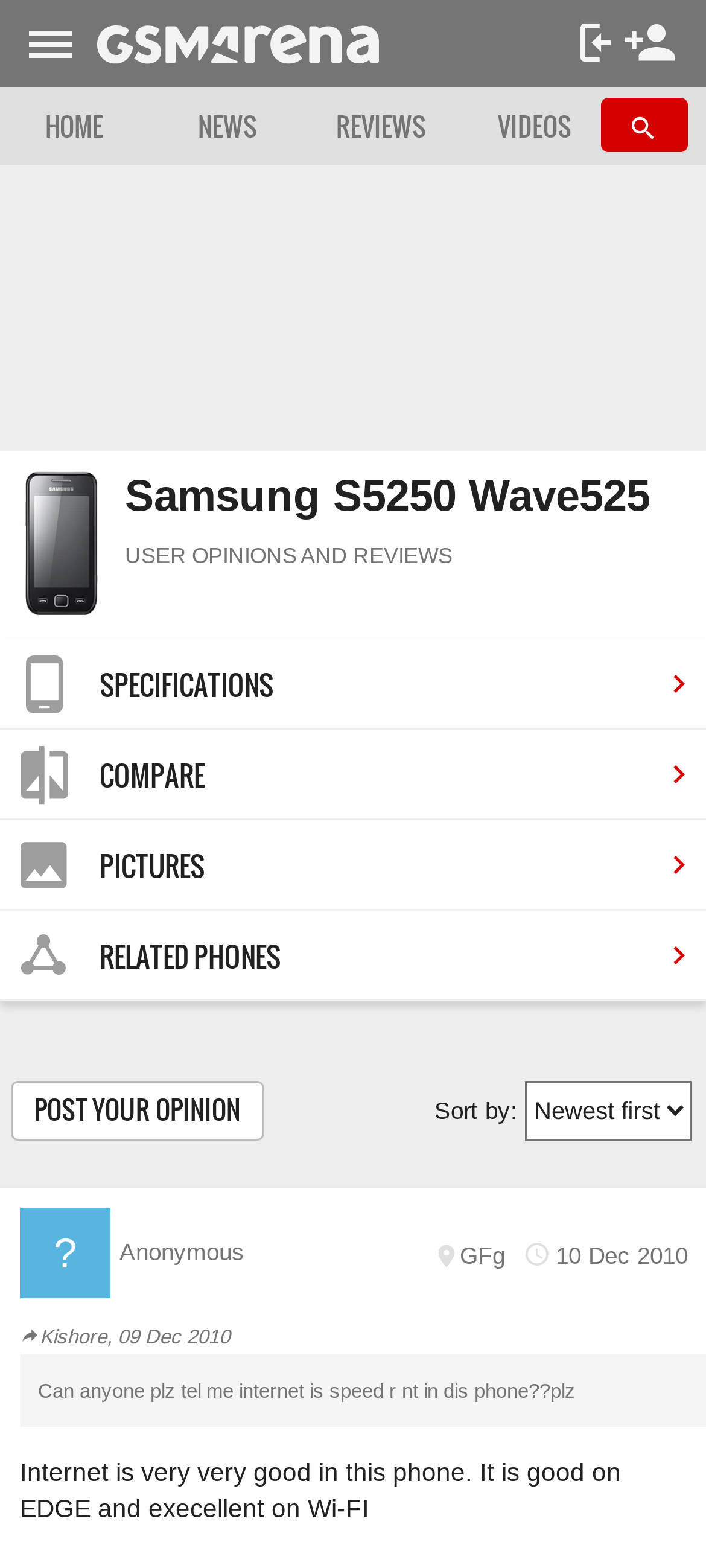From the element description Post your opinion, predict the bounding box coordinates of the UI element. The coordinates must be specified in the format (top-left x, top-left y, bottom-right x, bottom-right y) and should be within the 0 to 1 range.

[0.015, 0.689, 0.374, 0.727]